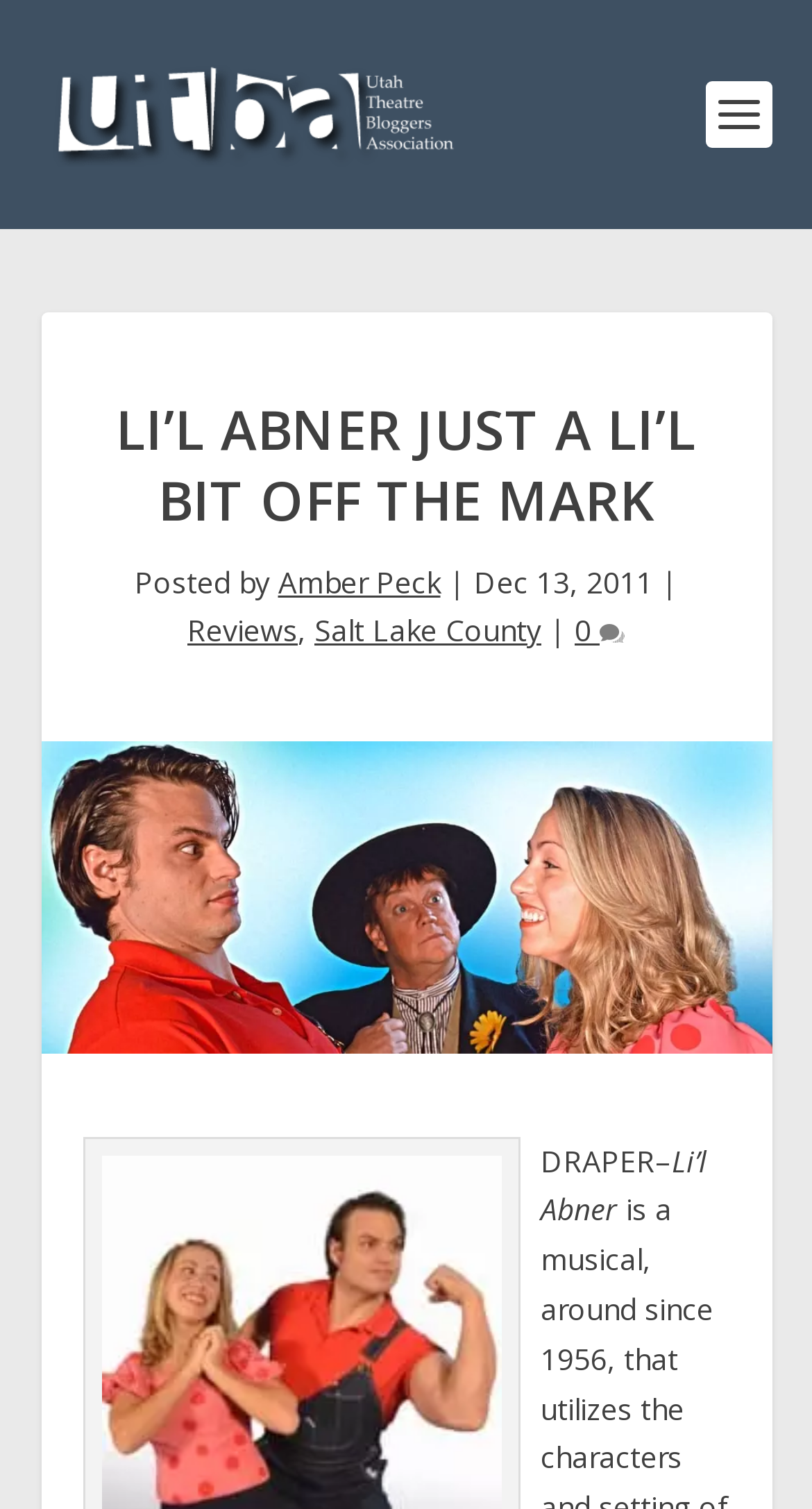How many comments does the article have?
Based on the image, answer the question in a detailed manner.

I found the comment count by looking at the link '0 ' which has a generic description 'comment count', indicating that the article has 0 comments.